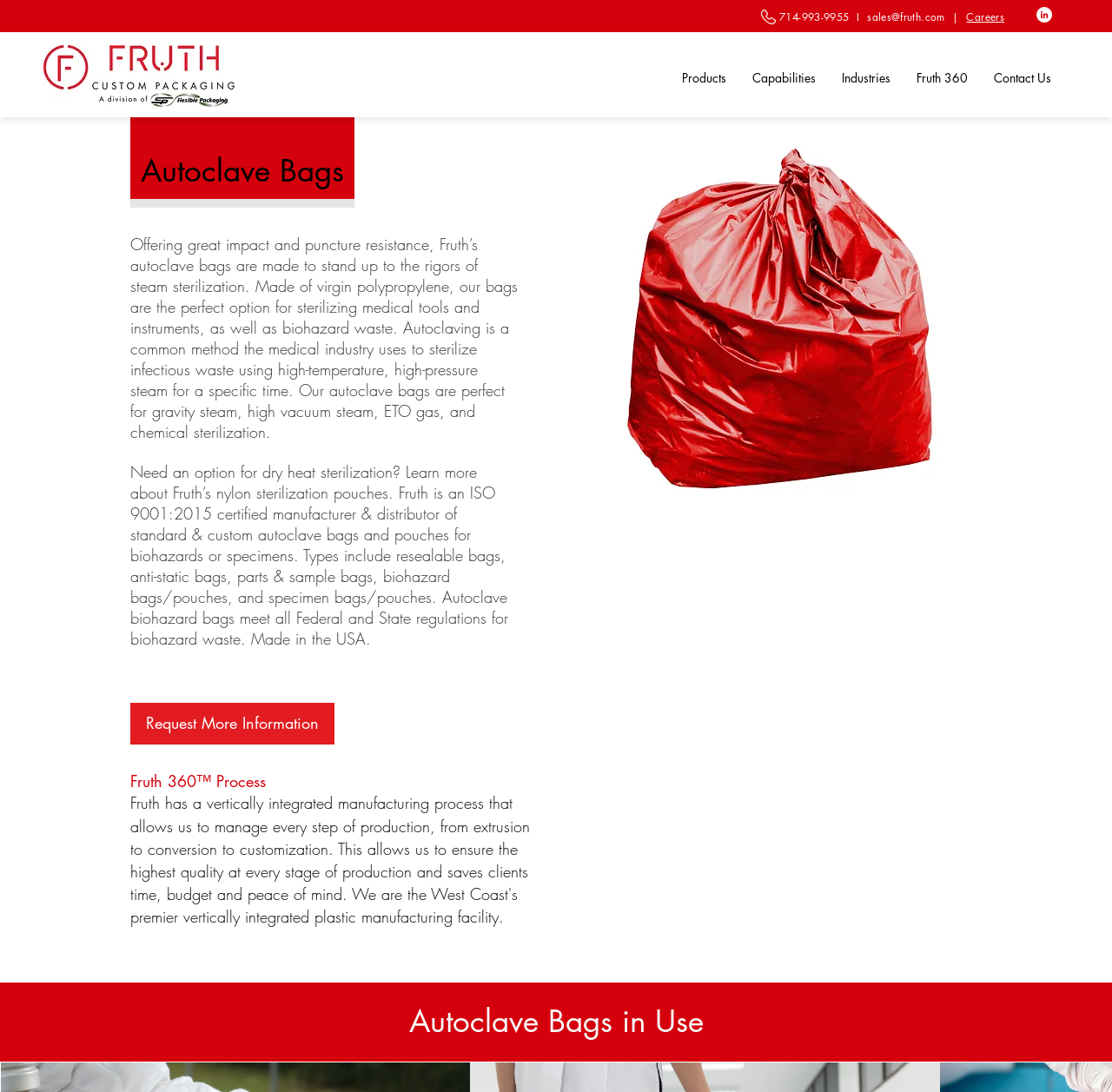Find the bounding box coordinates of the clickable element required to execute the following instruction: "Request more information". Provide the coordinates as four float numbers between 0 and 1, i.e., [left, top, right, bottom].

[0.117, 0.644, 0.301, 0.682]